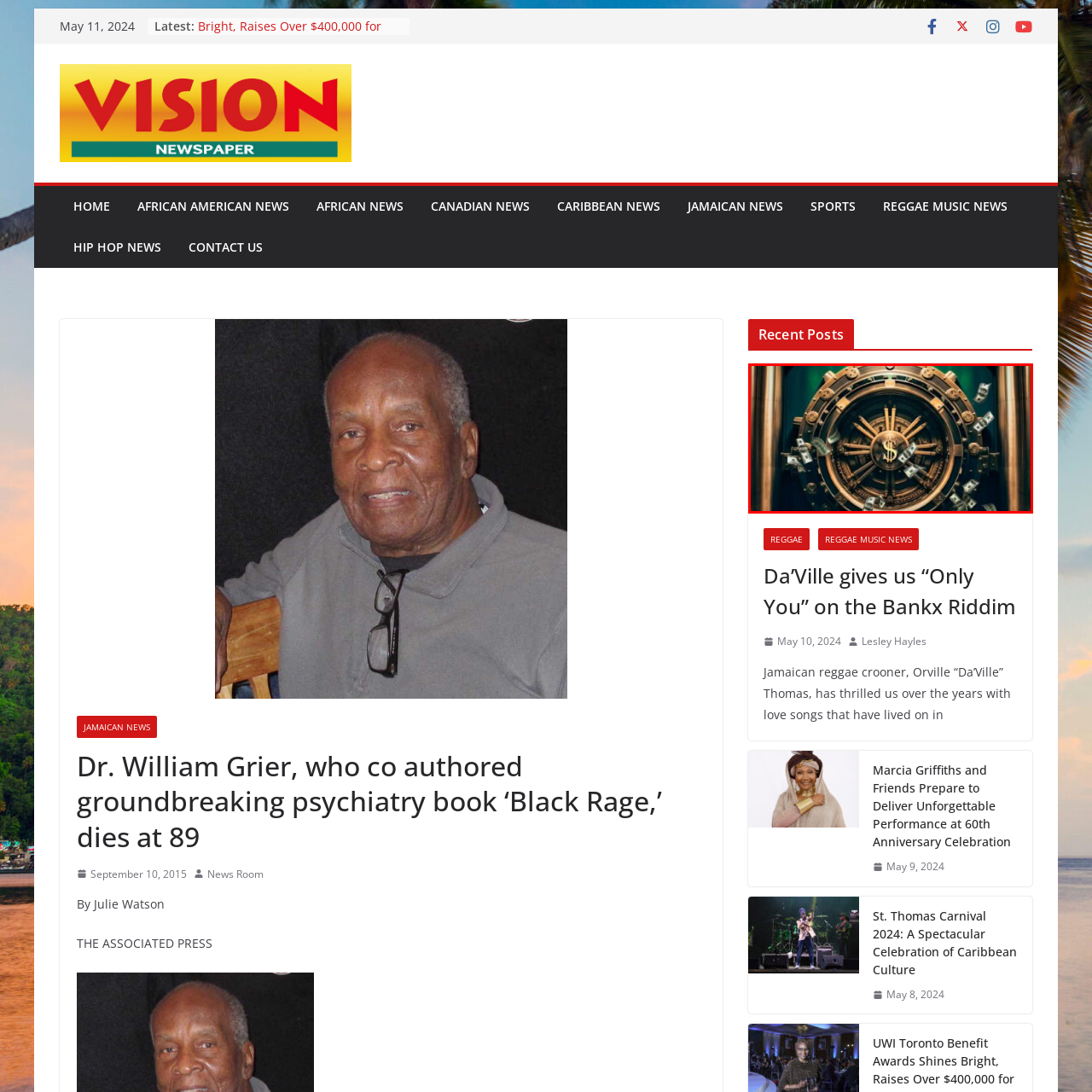What is symbolized by the cascade of dollar bills?
View the portion of the image encircled by the red bounding box and give a one-word or short phrase answer.

Wealth and prosperity